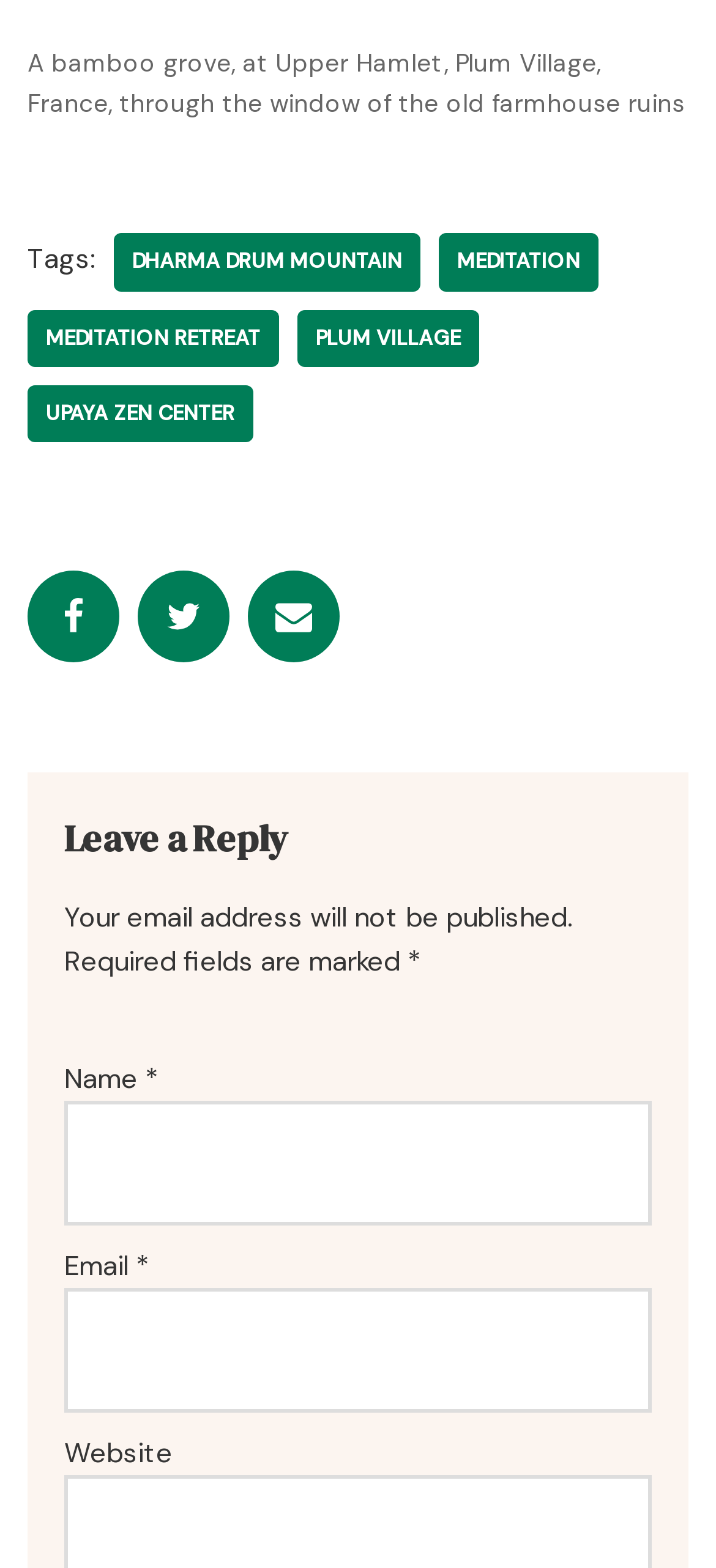Pinpoint the bounding box coordinates of the element that must be clicked to accomplish the following instruction: "Click on the 'Facebook' link". The coordinates should be in the format of four float numbers between 0 and 1, i.e., [left, top, right, bottom].

[0.038, 0.364, 0.167, 0.422]